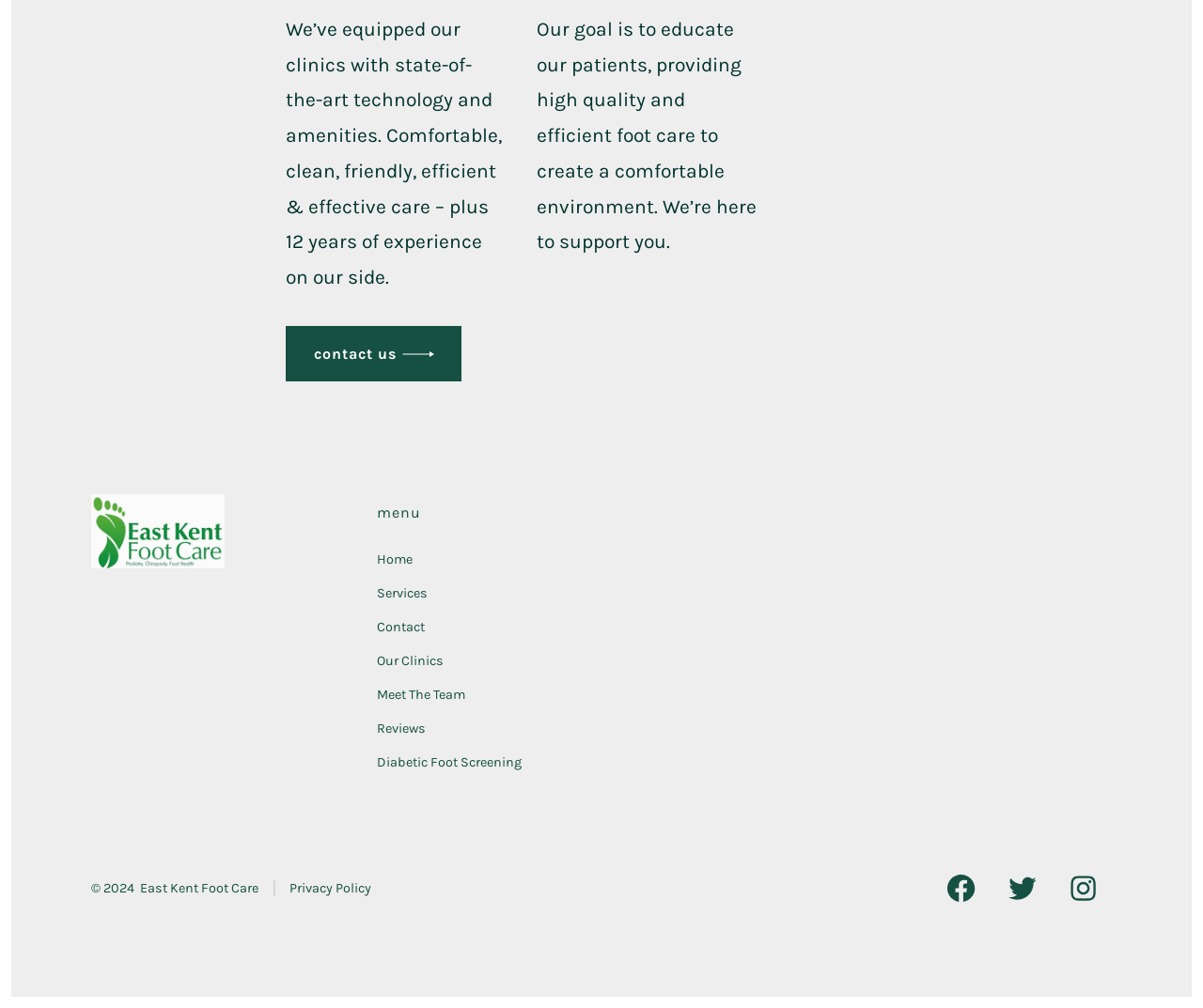What year is the copyright for the webpage?
Based on the image, answer the question with a single word or brief phrase.

2024